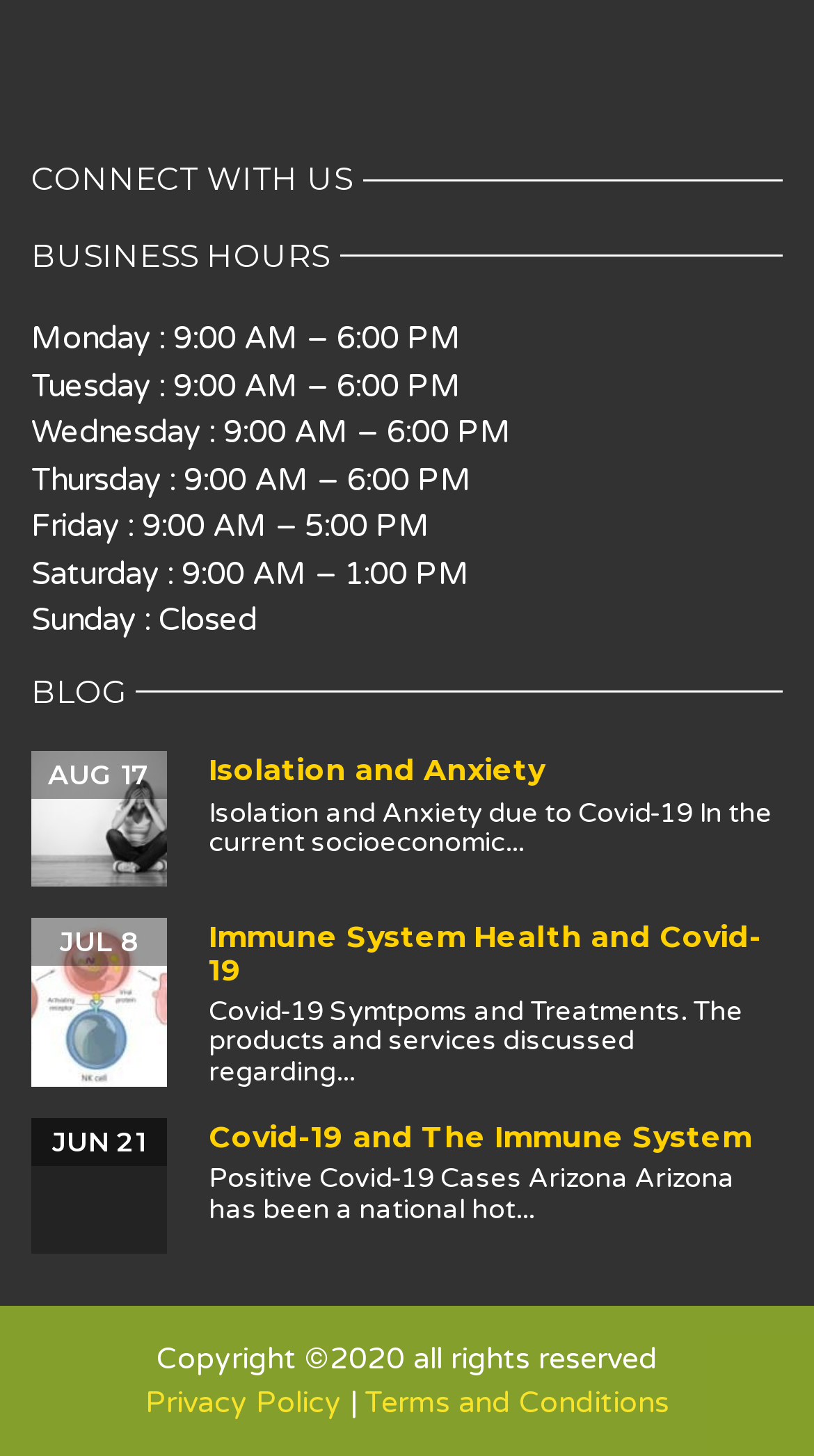Determine the bounding box coordinates for the clickable element required to fulfill the instruction: "Click on 'Isolation and Anxiety AUG 17'". Provide the coordinates as four float numbers between 0 and 1, i.e., [left, top, right, bottom].

[0.256, 0.516, 0.669, 0.542]